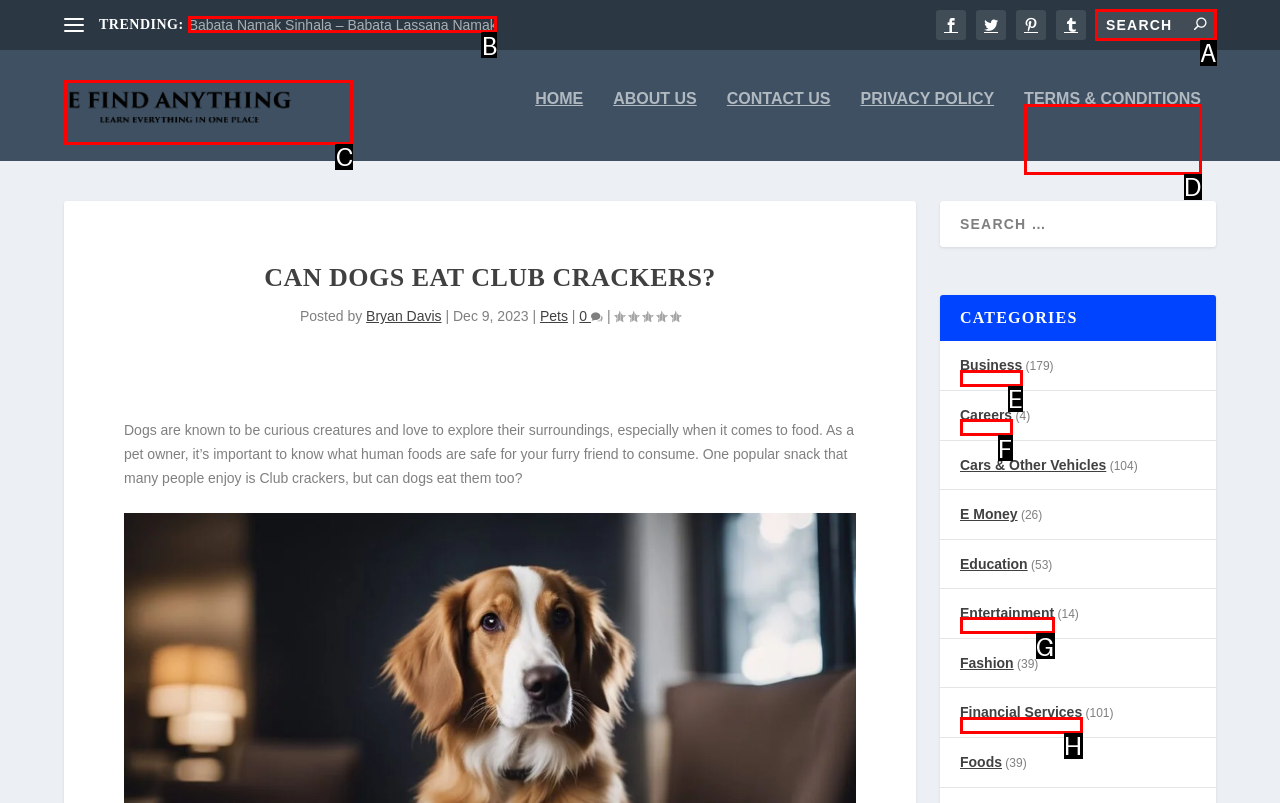Which option should be clicked to complete this task: Search for something
Reply with the letter of the correct choice from the given choices.

A